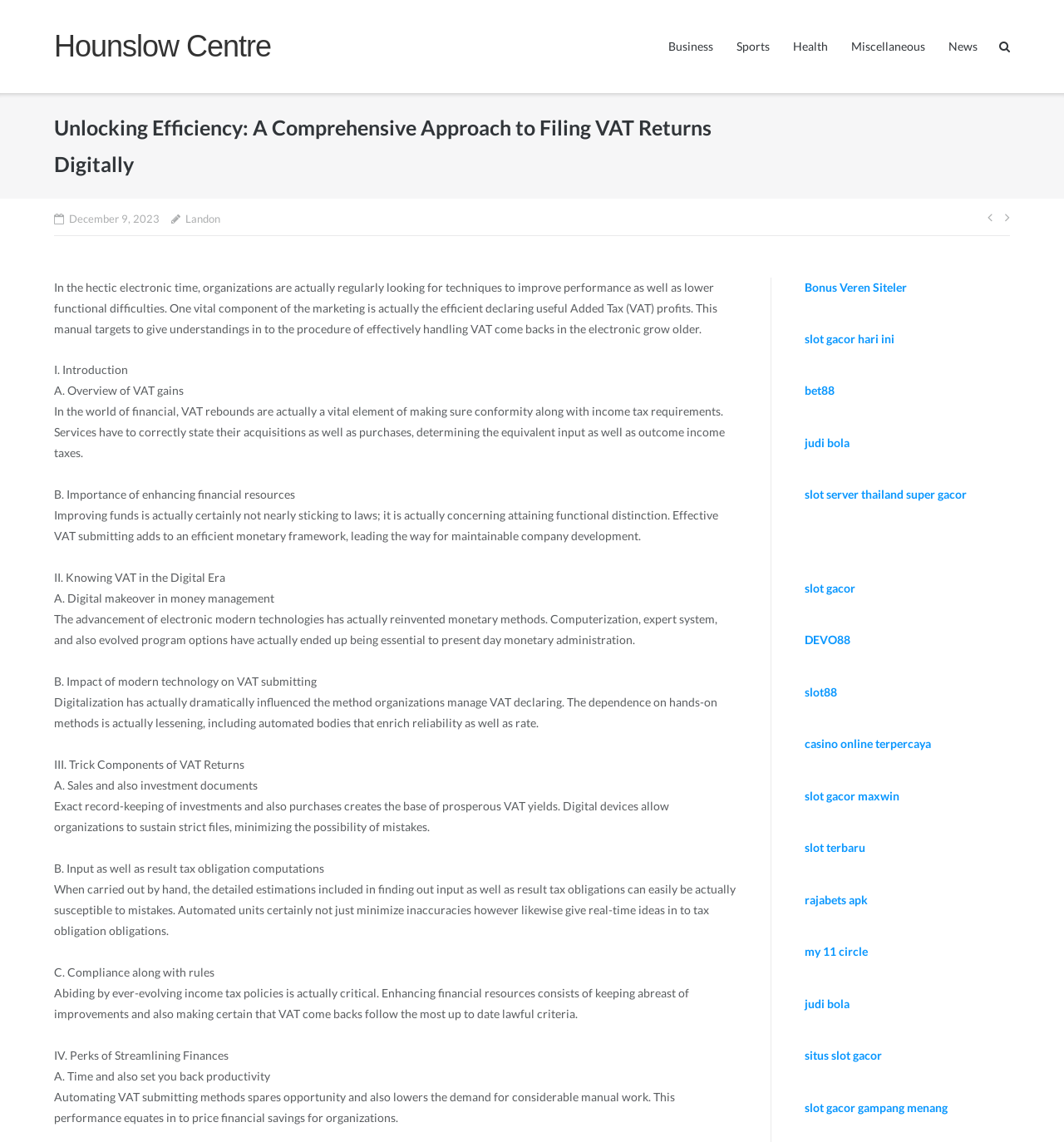Bounding box coordinates are given in the format (top-left x, top-left y, bottom-right x, bottom-right y). All values should be floating point numbers between 0 and 1. Provide the bounding box coordinate for the UI element described as: judi bola

[0.756, 0.872, 0.798, 0.885]